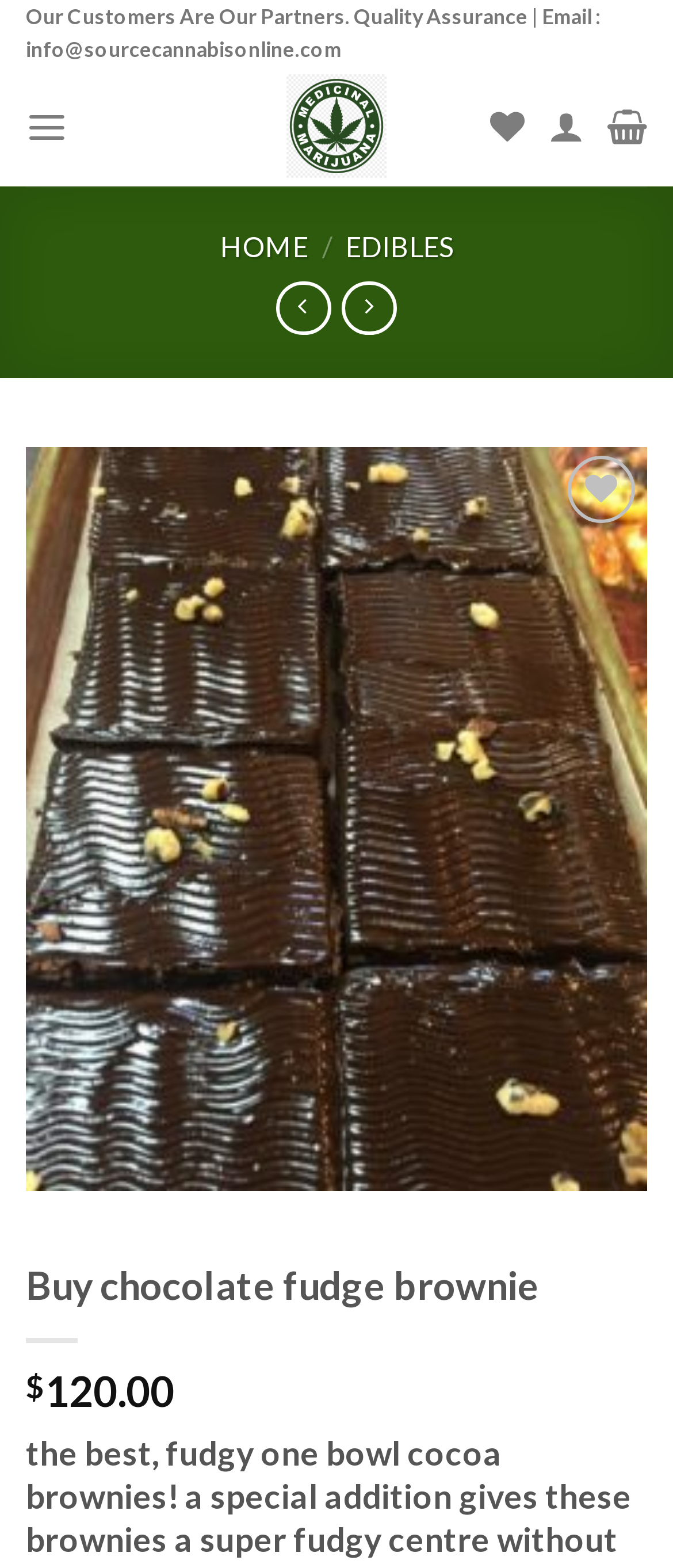Pinpoint the bounding box coordinates of the area that should be clicked to complete the following instruction: "Click on EDIBLES". The coordinates must be given as four float numbers between 0 and 1, i.e., [left, top, right, bottom].

[0.514, 0.147, 0.673, 0.168]